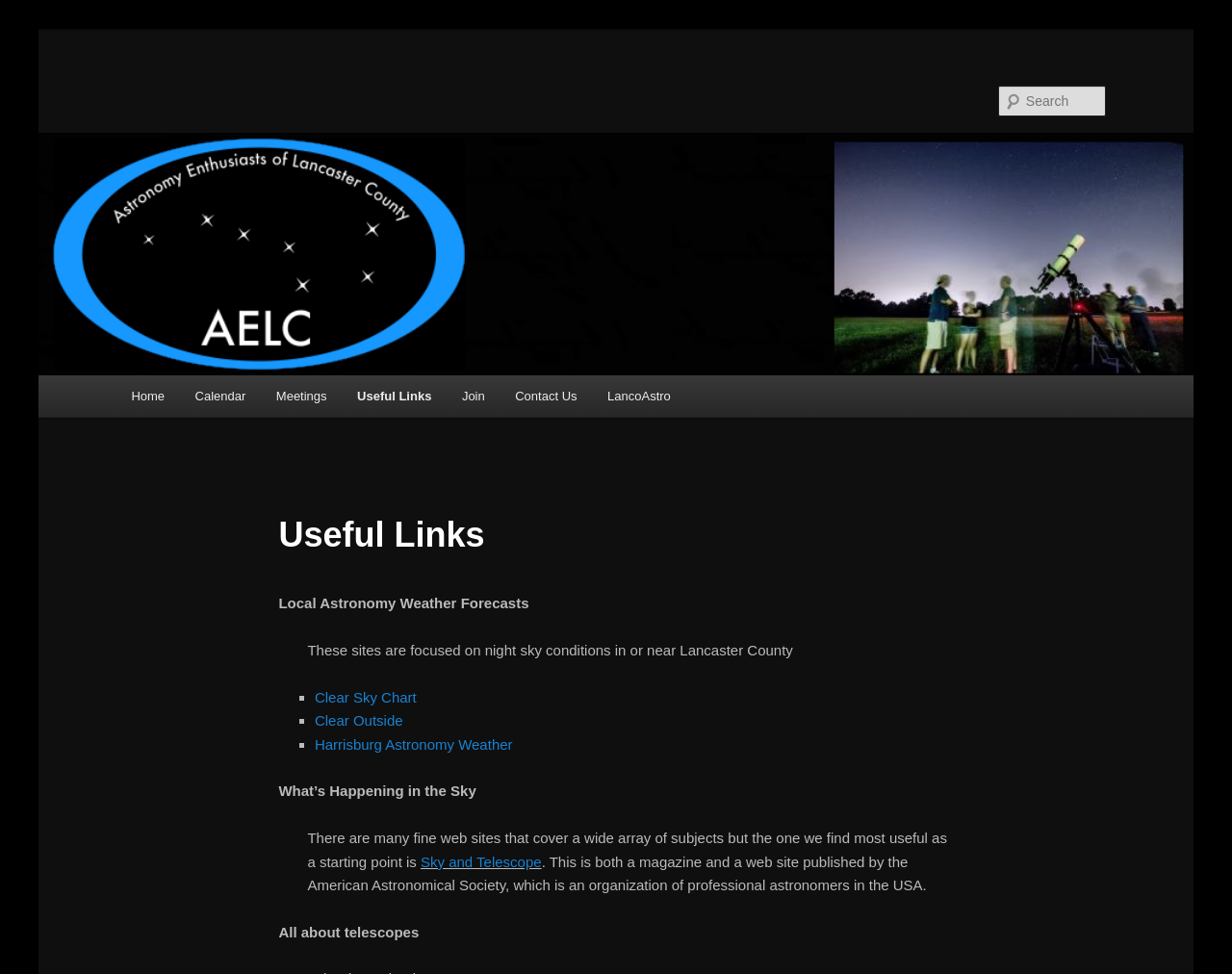Please specify the bounding box coordinates of the area that should be clicked to accomplish the following instruction: "Click on 'Engagement Rings/ Wedding Jewelry'". The coordinates should consist of four float numbers between 0 and 1, i.e., [left, top, right, bottom].

None